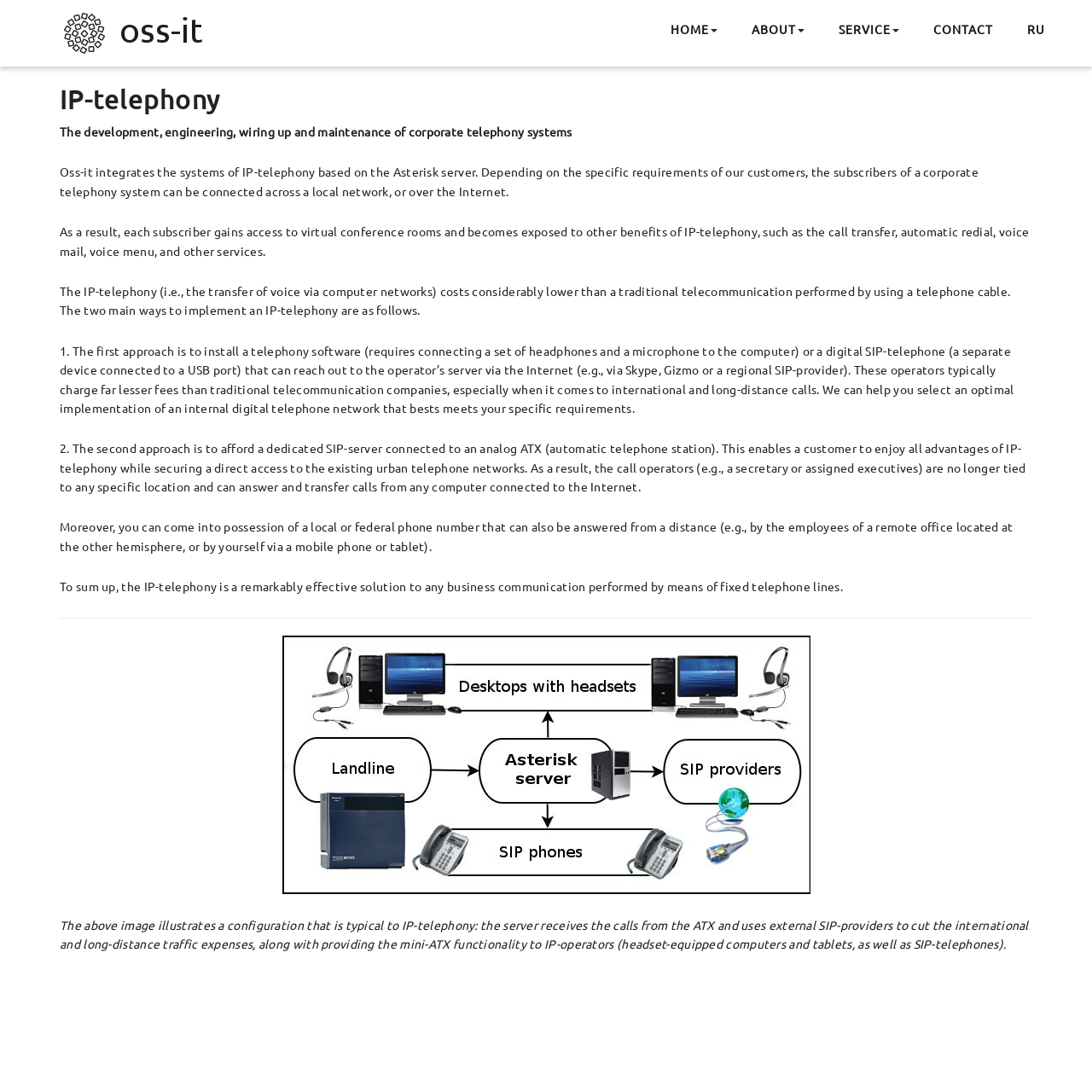Please provide a brief answer to the question using only one word or phrase: 
What is shown in the image?

IP-telephony configuration